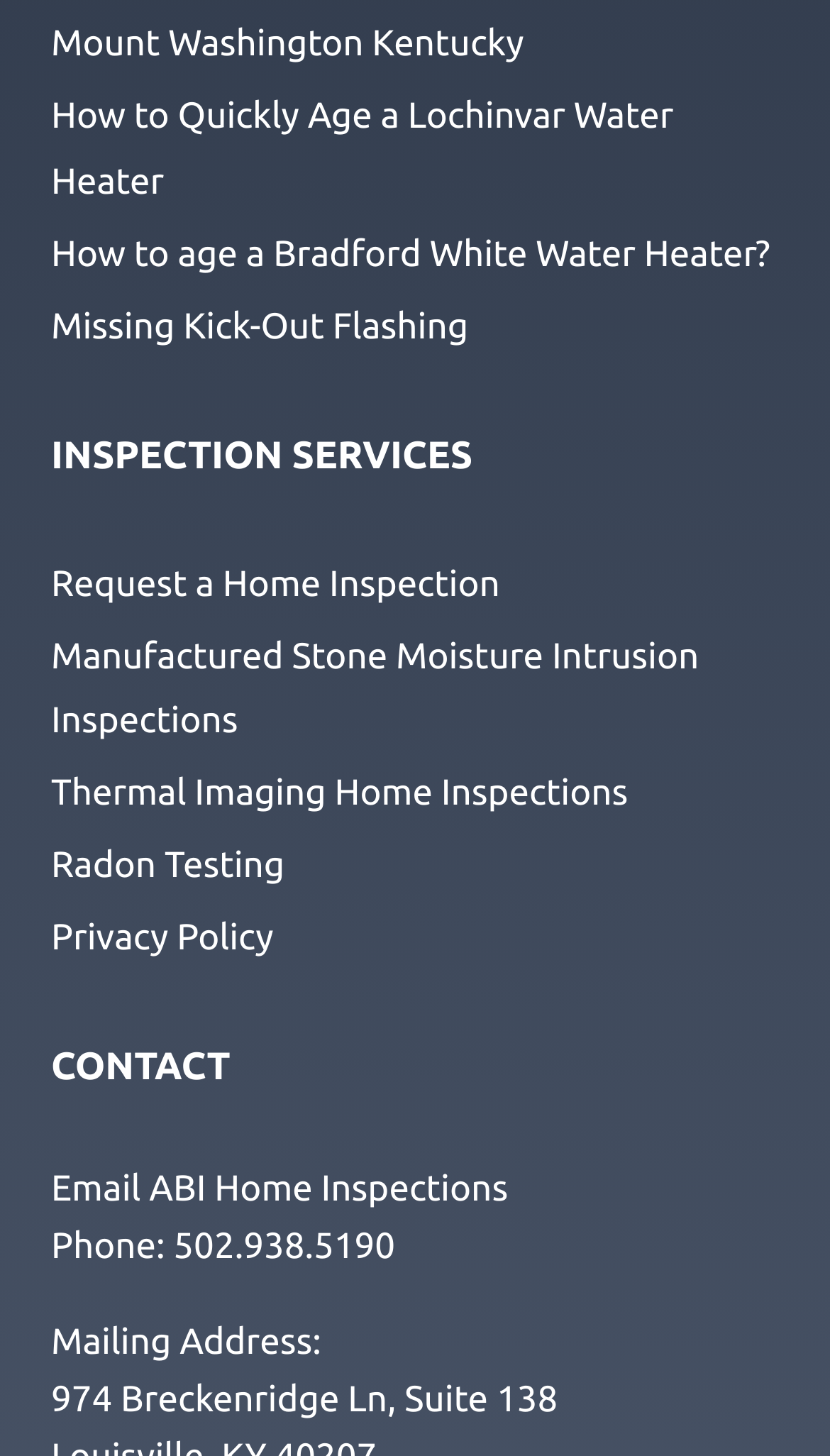Kindly determine the bounding box coordinates for the clickable area to achieve the given instruction: "Email ABI Home Inspections".

[0.062, 0.803, 0.612, 0.831]